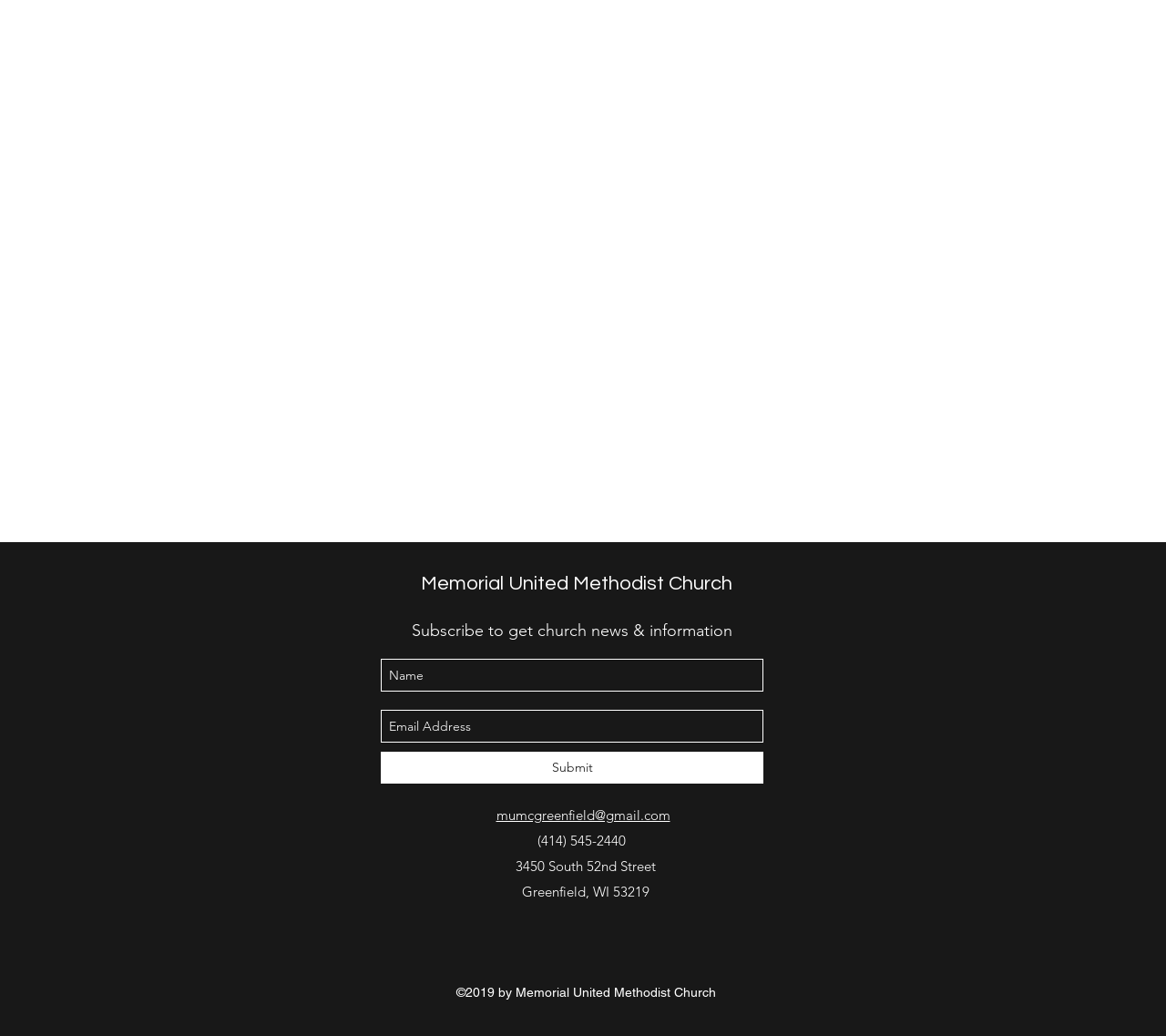Can you give a comprehensive explanation to the question given the content of the image?
What social media platforms are available?

I found a list element with the text 'Social Bar' which has two link elements with the text 'facebook' and 'YouTube'.